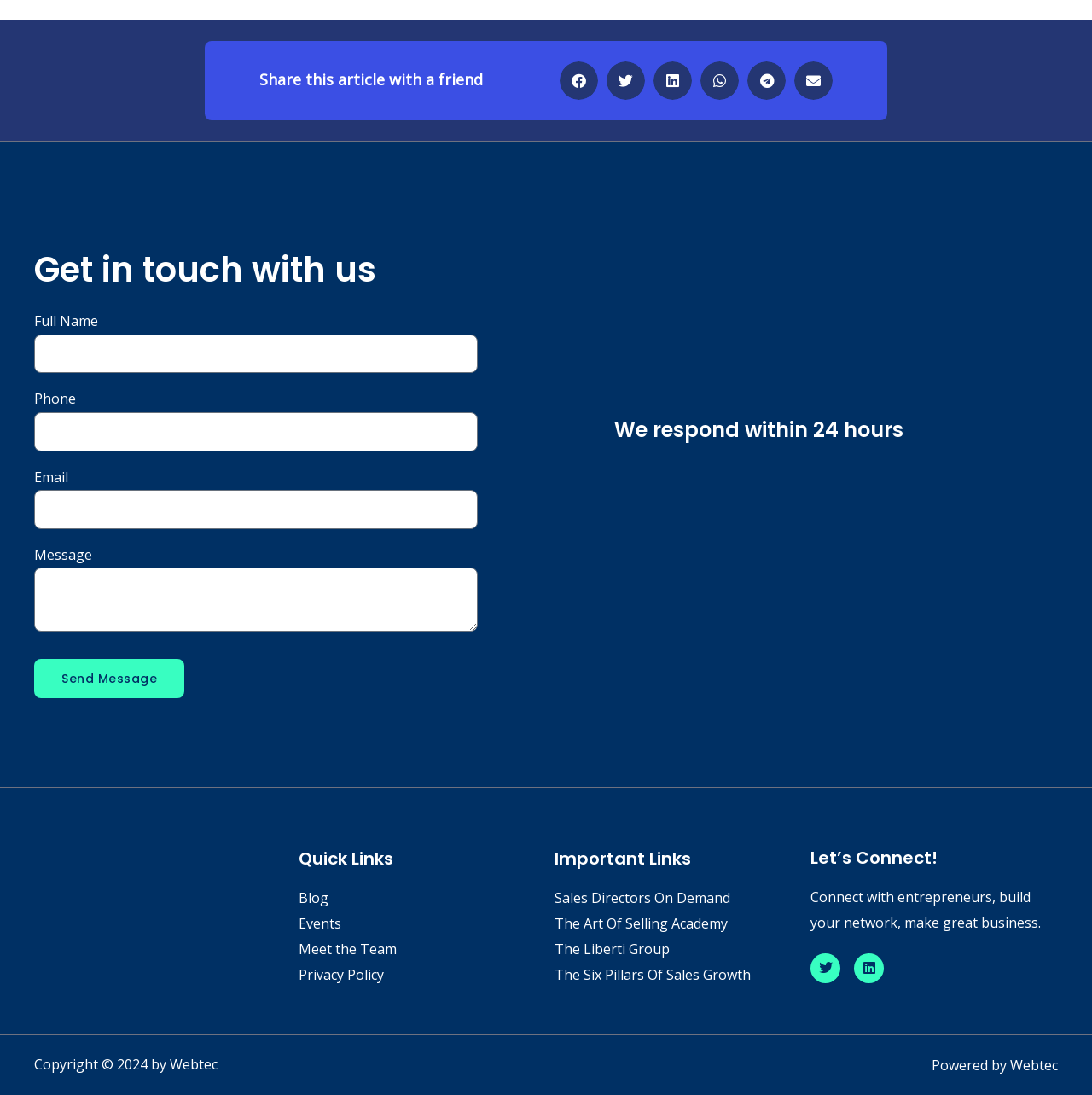What is the required information to send a message?
Utilize the image to construct a detailed and well-explained answer.

To send a message, the user is required to fill in the 'Full Name', 'Phone', and 'Email' fields, which are marked as required fields. The 'Message' field is optional.